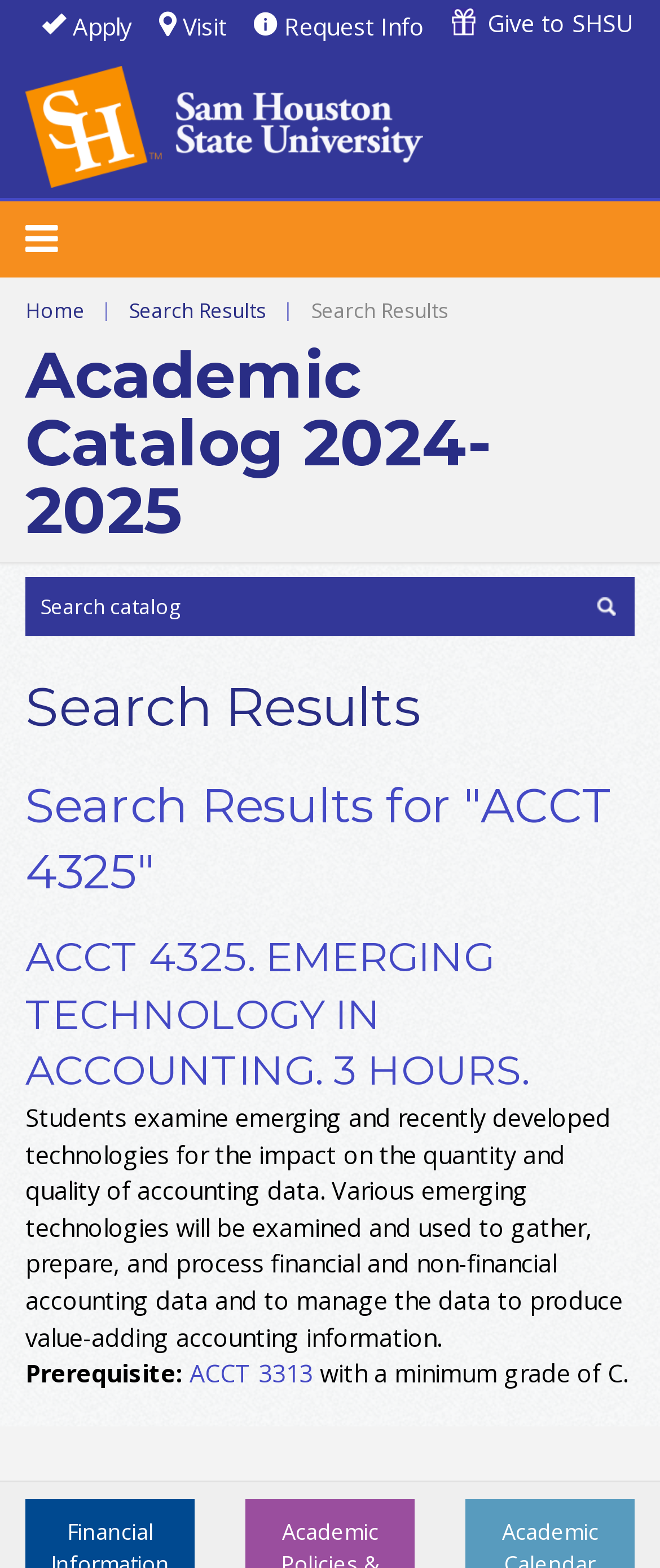Please identify the bounding box coordinates of the area I need to click to accomplish the following instruction: "Request more information".

[0.385, 0.007, 0.644, 0.027]